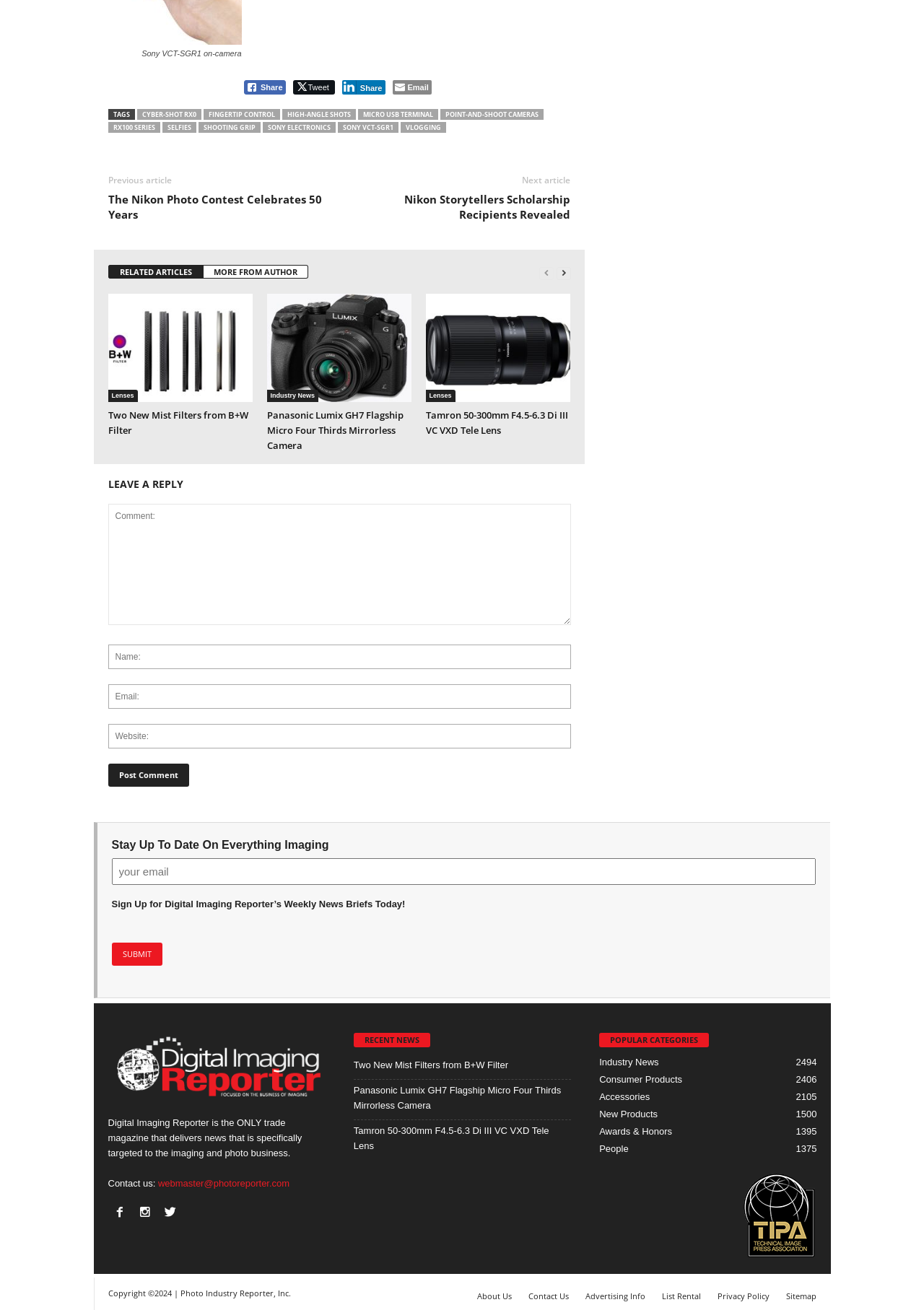Please locate the bounding box coordinates of the region I need to click to follow this instruction: "Share on Facebook".

[0.264, 0.061, 0.309, 0.072]